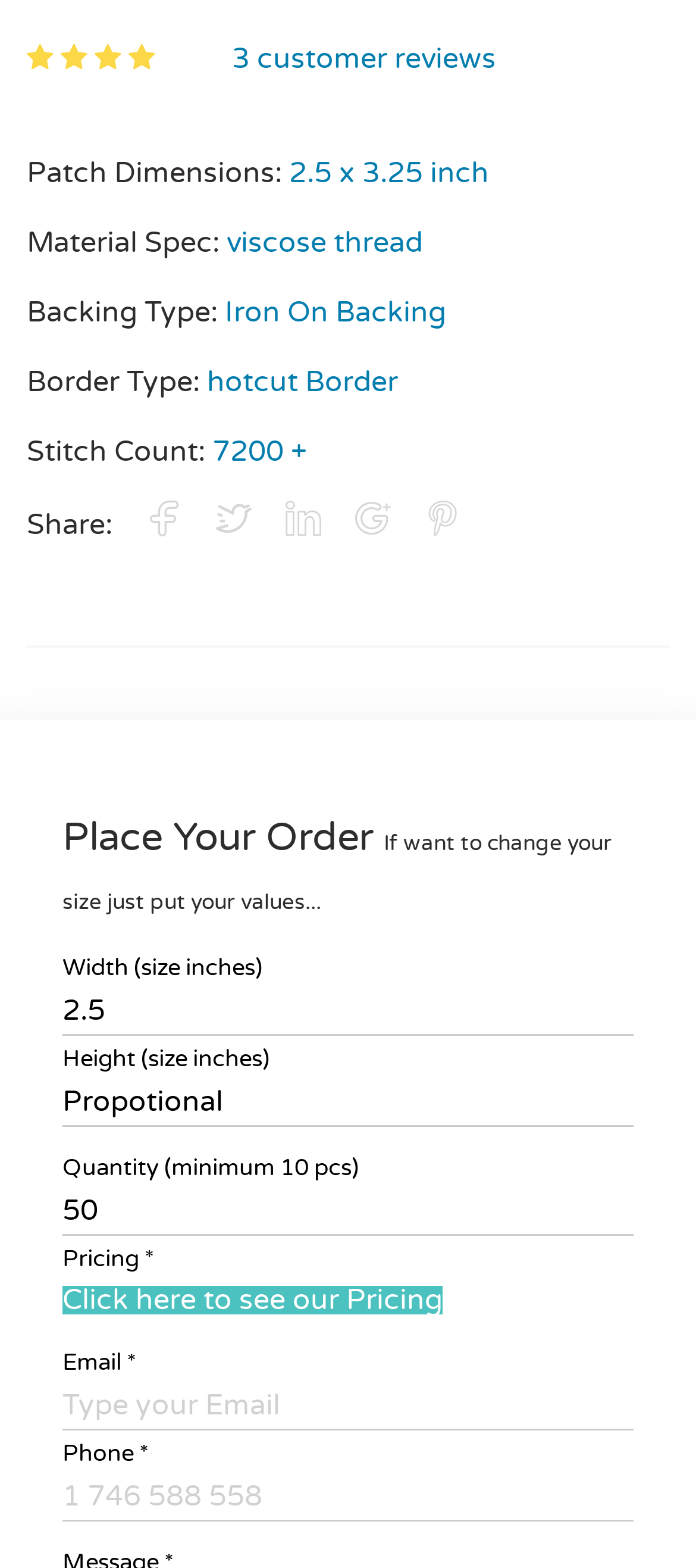Can you specify the bounding box coordinates for the region that should be clicked to fulfill this instruction: "Type your email address".

[0.09, 0.881, 0.91, 0.912]